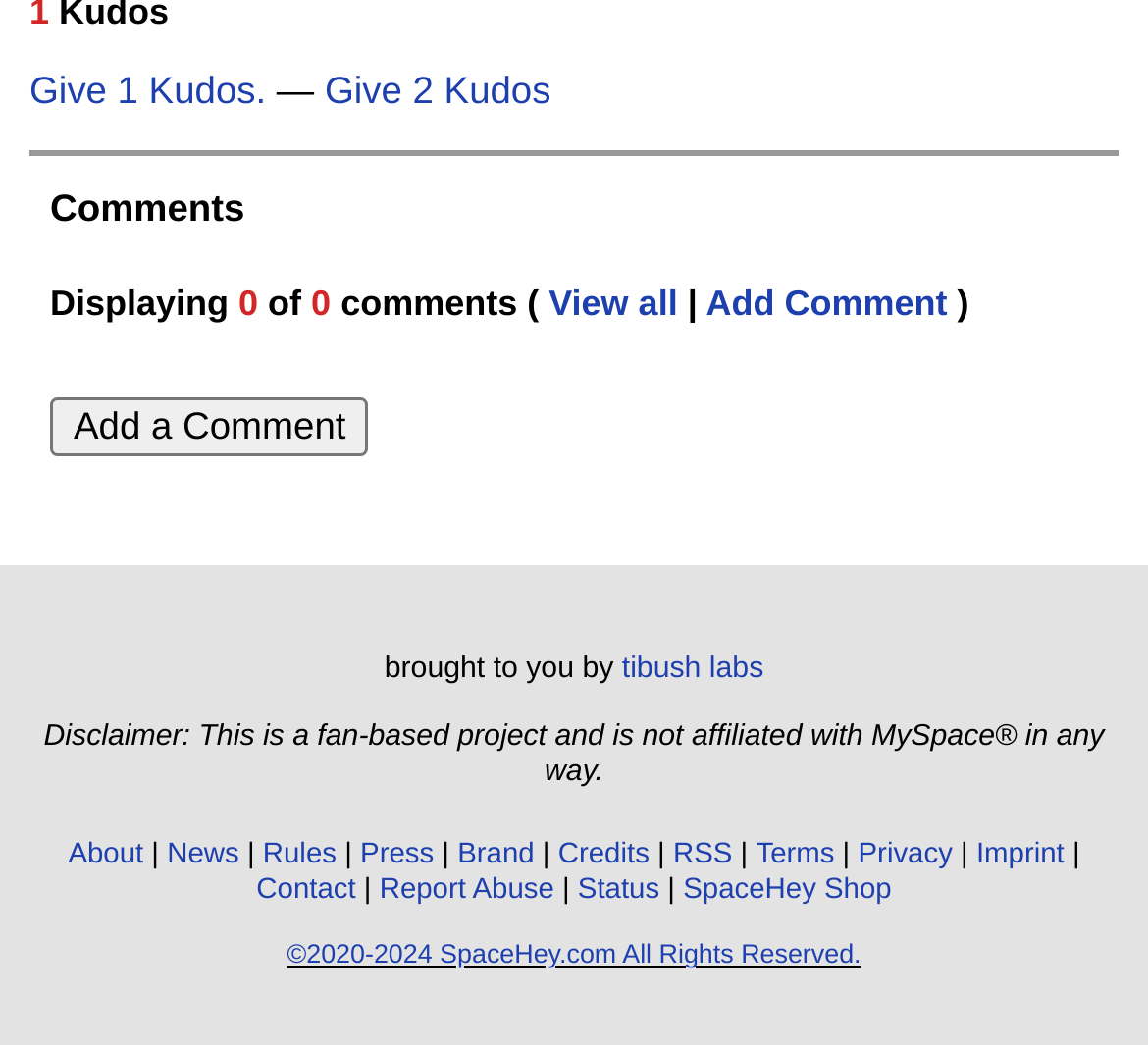Find the bounding box coordinates of the element I should click to carry out the following instruction: "Go to About page".

[0.059, 0.804, 0.125, 0.835]